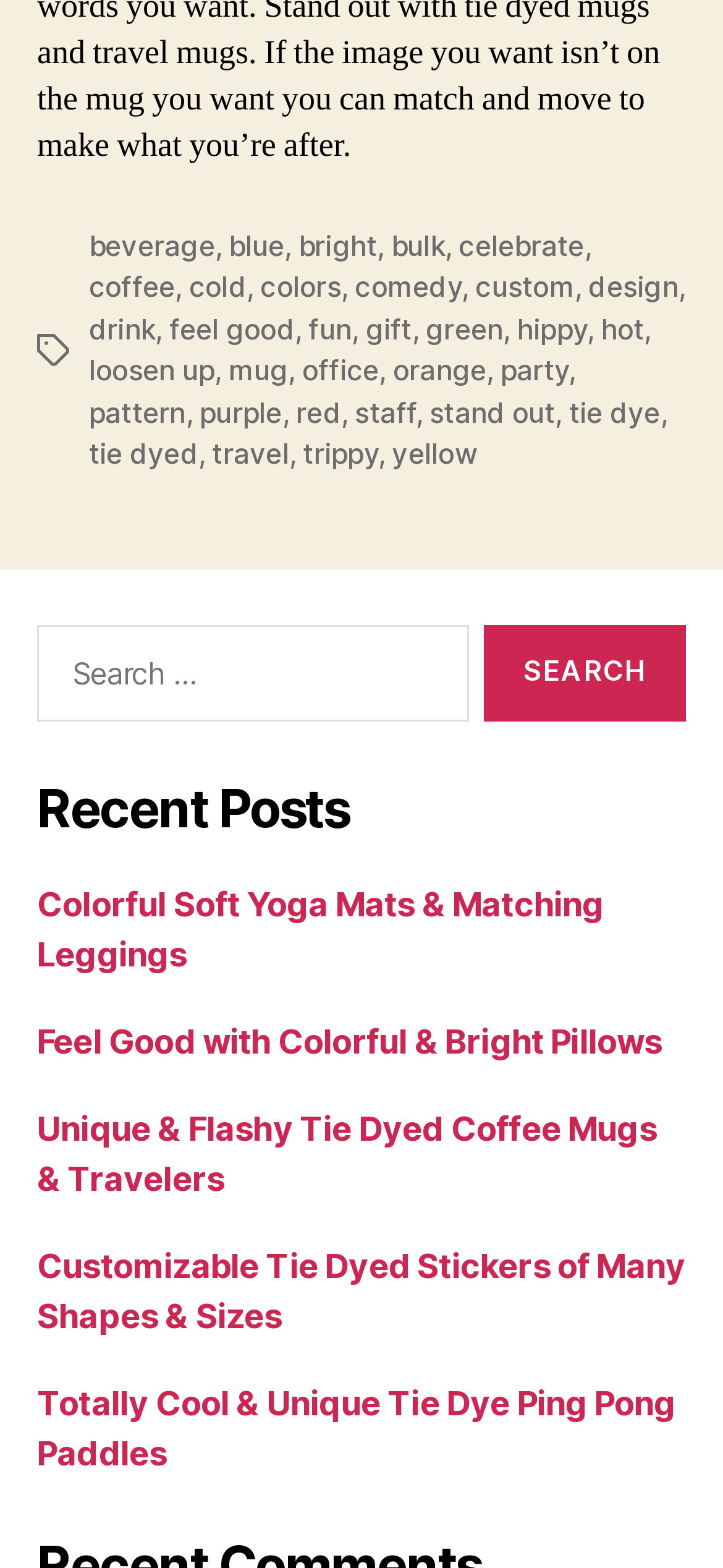Please identify the bounding box coordinates of the element's region that I should click in order to complete the following instruction: "Search for colorful products". The bounding box coordinates consist of four float numbers between 0 and 1, i.e., [left, top, right, bottom].

[0.051, 0.398, 0.648, 0.46]